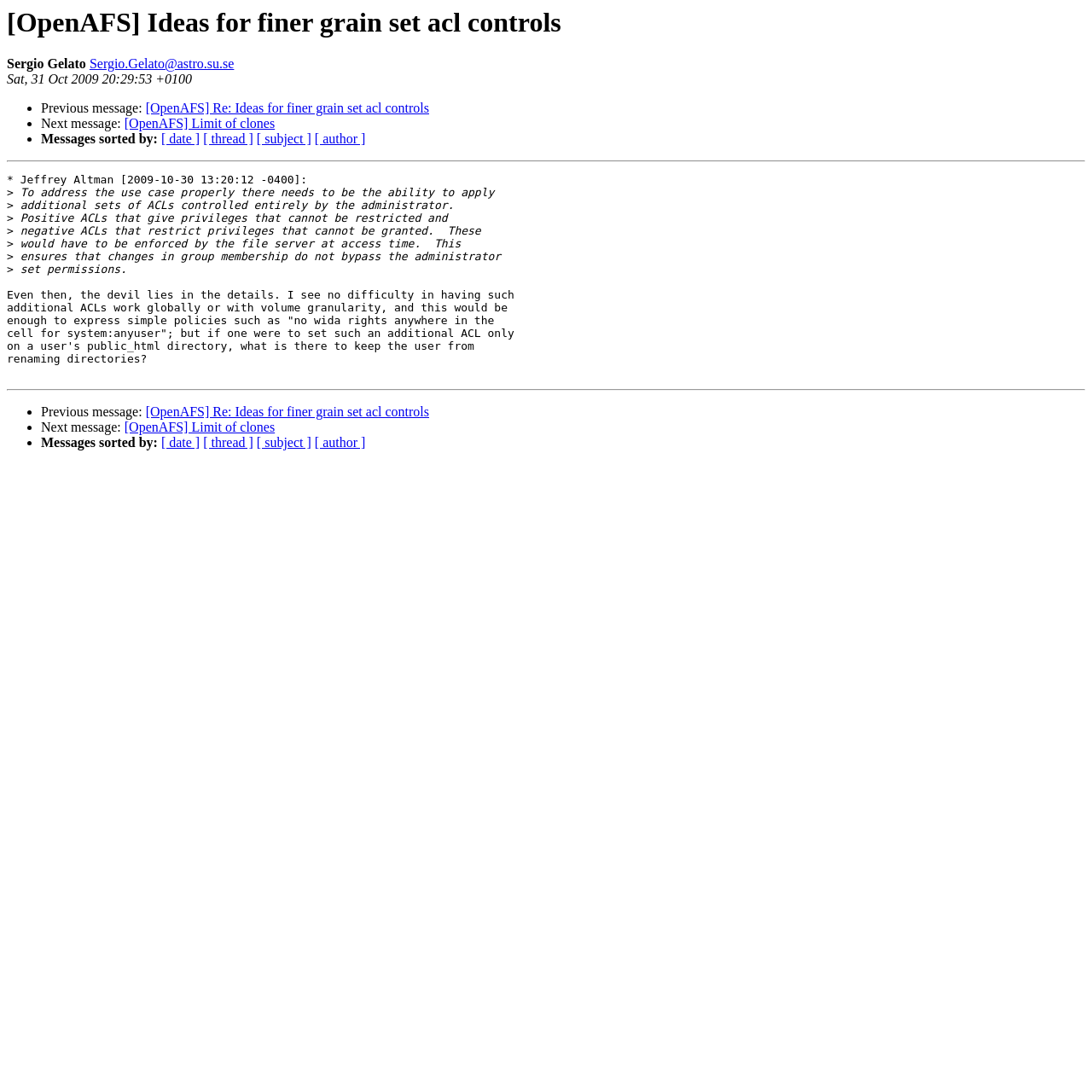Please determine the bounding box coordinates for the UI element described as: "[ date ]".

[0.148, 0.121, 0.183, 0.134]